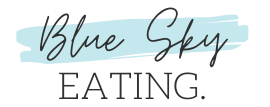Give a comprehensive caption that covers the entire image content.

The image features the logo of "Blue Sky Eating," prominently displayed in a stylish font. The text "Blue Sky" is written in a casual, flowing script, while "EATING" is presented in a bold, structured typeface that contrasts nicely with the preceding words. The entire logo is overlaid on a soft, light blue background that adds an inviting touch, suggesting a fresh and approachable vibe. This branding reflects a focus on enjoyable and perhaps healthier eating options, in line with the blog's culinary offerings.